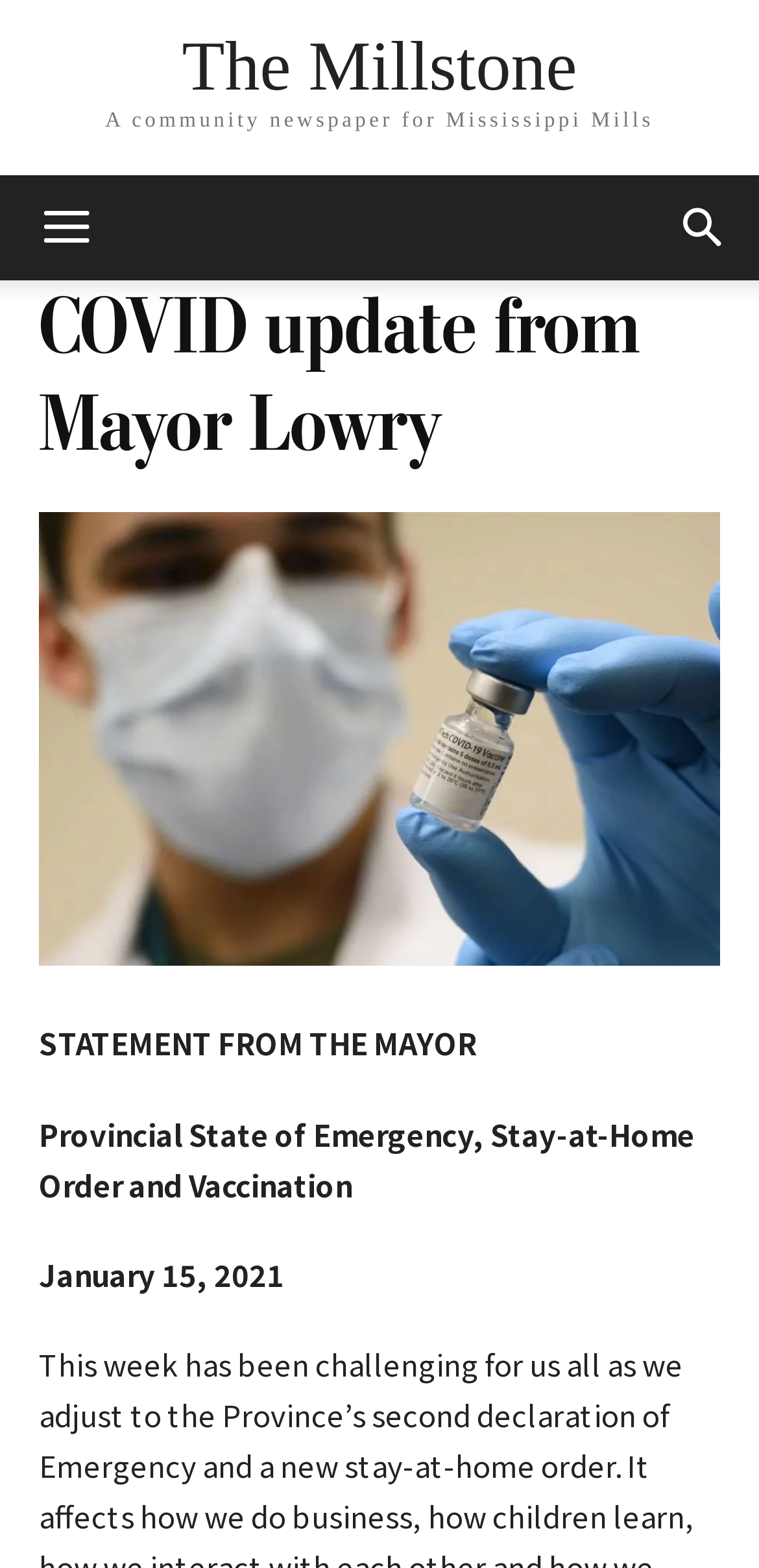Provide the bounding box coordinates of the UI element that matches the description: "aria-label="Search"".

[0.856, 0.112, 1.0, 0.179]